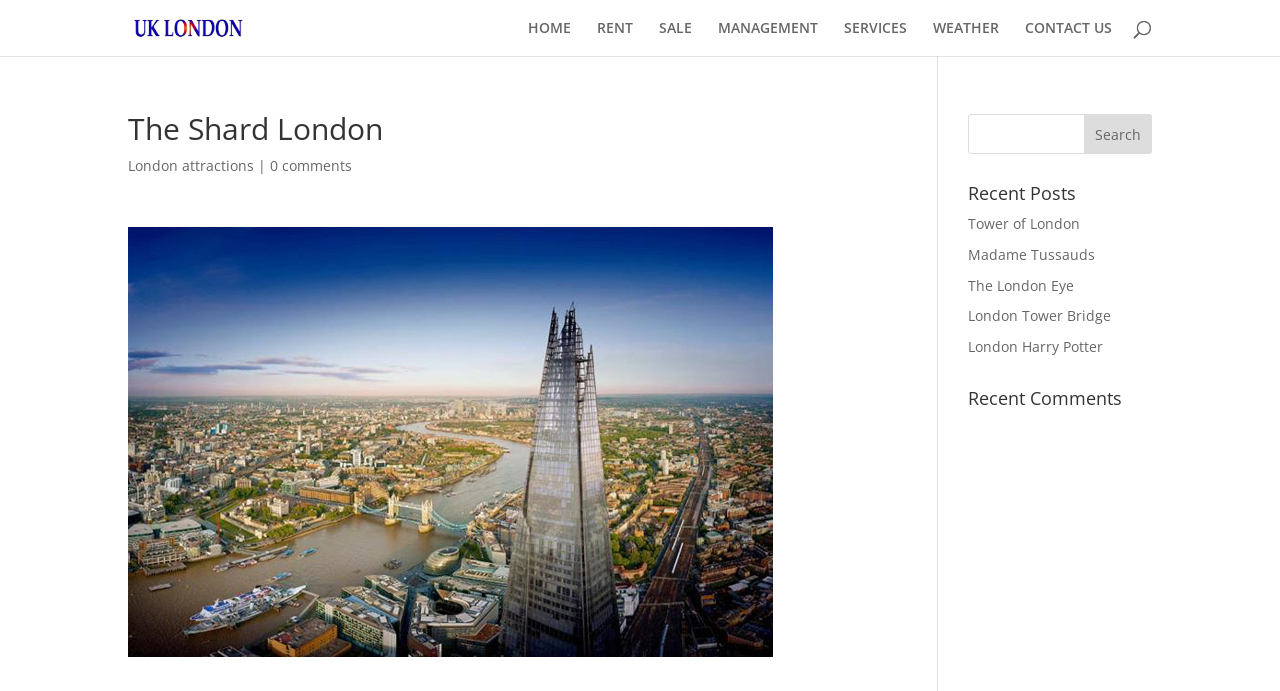Locate the UI element described by Tower of London in the provided webpage screenshot. Return the bounding box coordinates in the format (top-left x, top-left y, bottom-right x, bottom-right y), ensuring all values are between 0 and 1.

[0.756, 0.31, 0.844, 0.337]